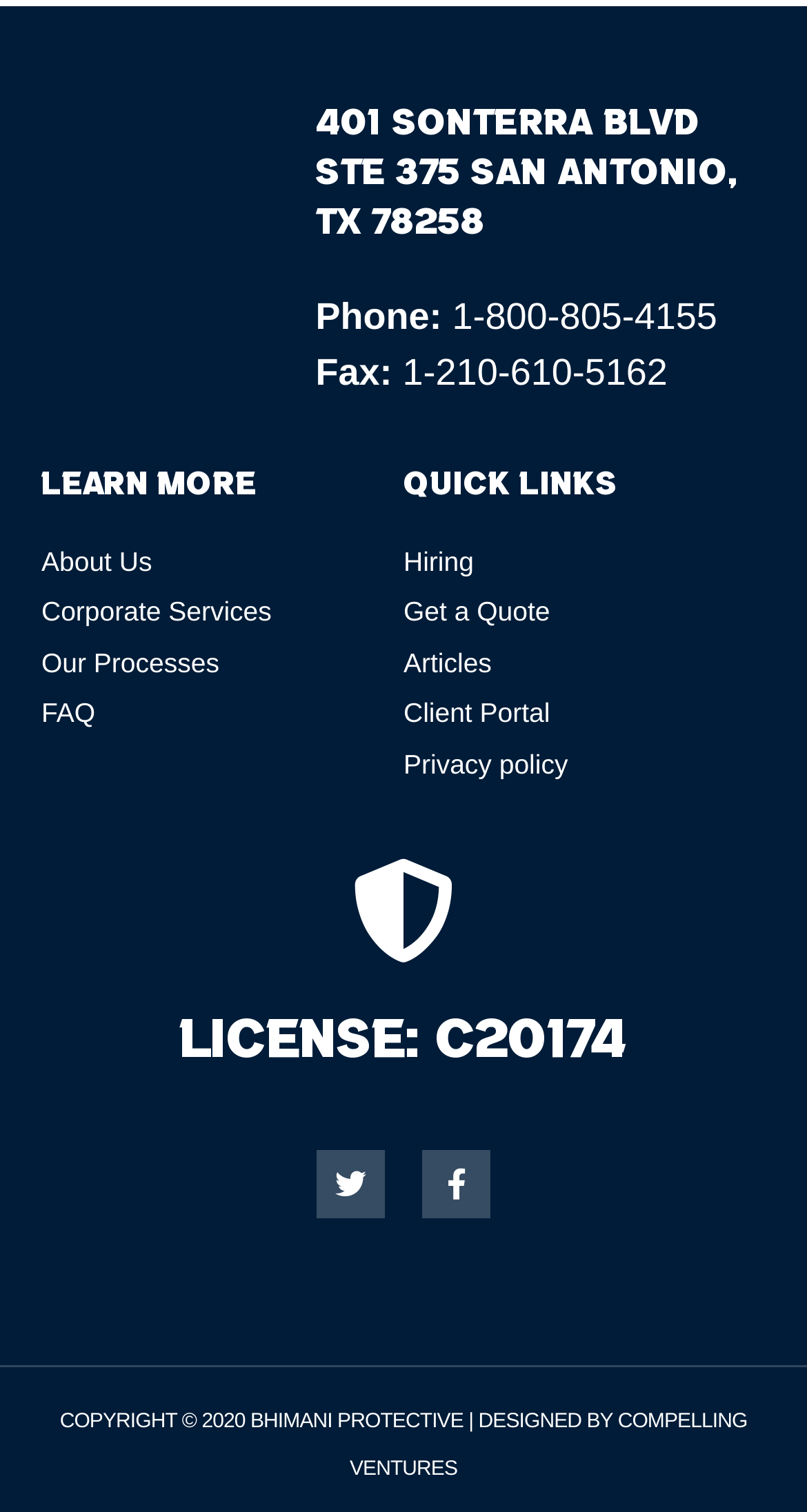Kindly determine the bounding box coordinates of the area that needs to be clicked to fulfill this instruction: "Follow on Twitter".

[0.392, 0.761, 0.477, 0.806]